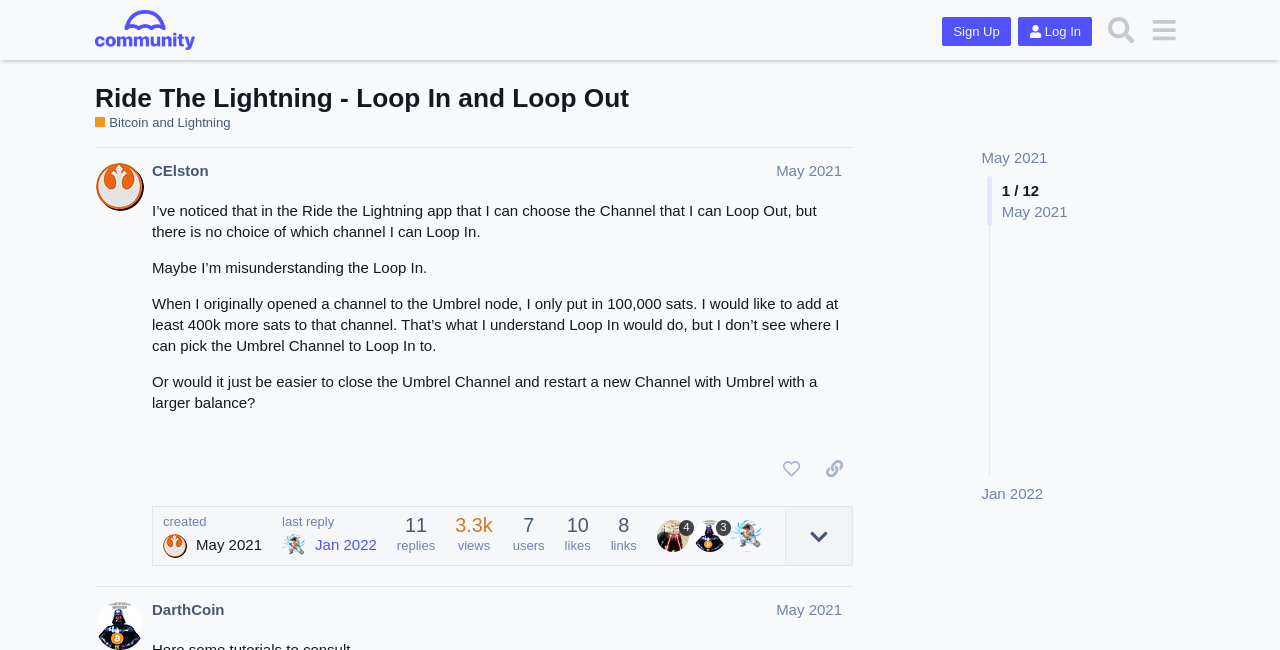What is the topic of the discussion?
From the image, respond using a single word or phrase.

Bitcoin and Lightning Network